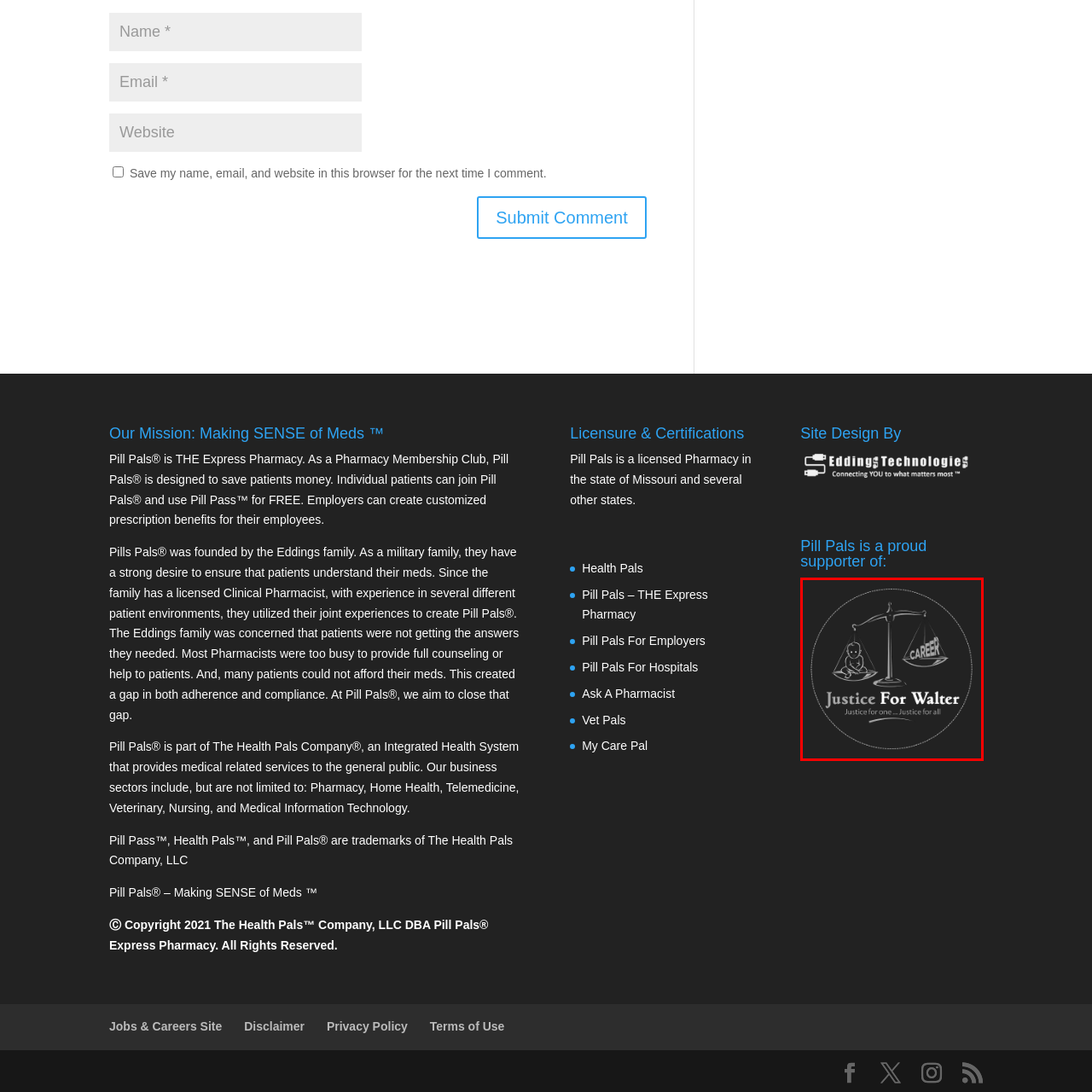Write a detailed description of the image enclosed in the red-bordered box.

The image features a logo for the "Justice For Walter" movement, symbolized by a balanced scale. One side of the scale holds an infant, representing innocence and vulnerability, while the other side displays the word "CAREER" in bold letters, highlighting the pursuit of justice for individuals throughout their lives. Below the scale, the phrase "Justice for one ... Justice for all" emphasizes the movement's commitment to equitable justice and support for marginalized communities. The design is simple yet impactful, presented against a dark background, underscoring its serious and heartfelt message.